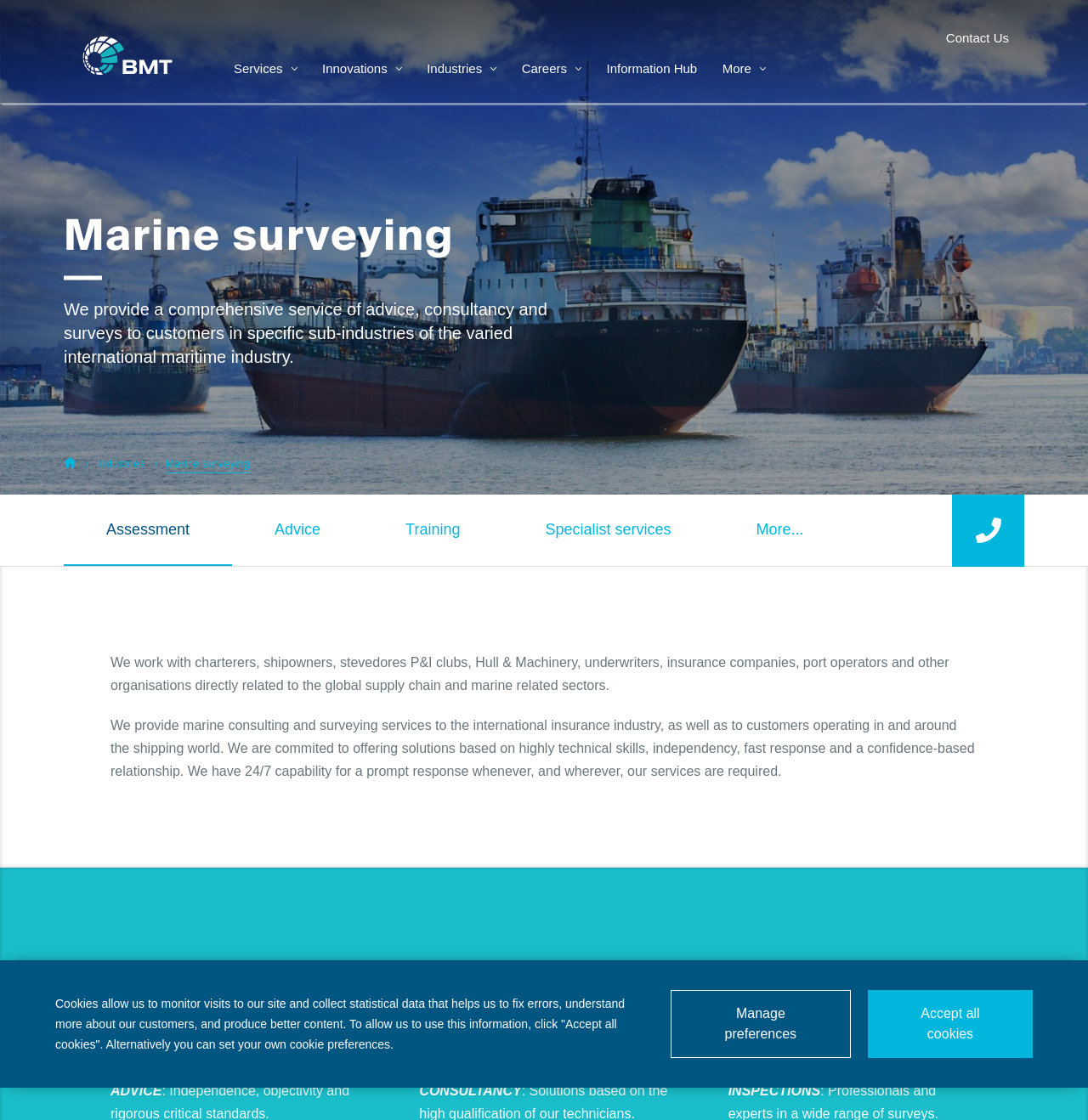Find the bounding box coordinates of the area to click in order to follow the instruction: "Click the 'Information Hub' link".

[0.557, 0.066, 0.641, 0.079]